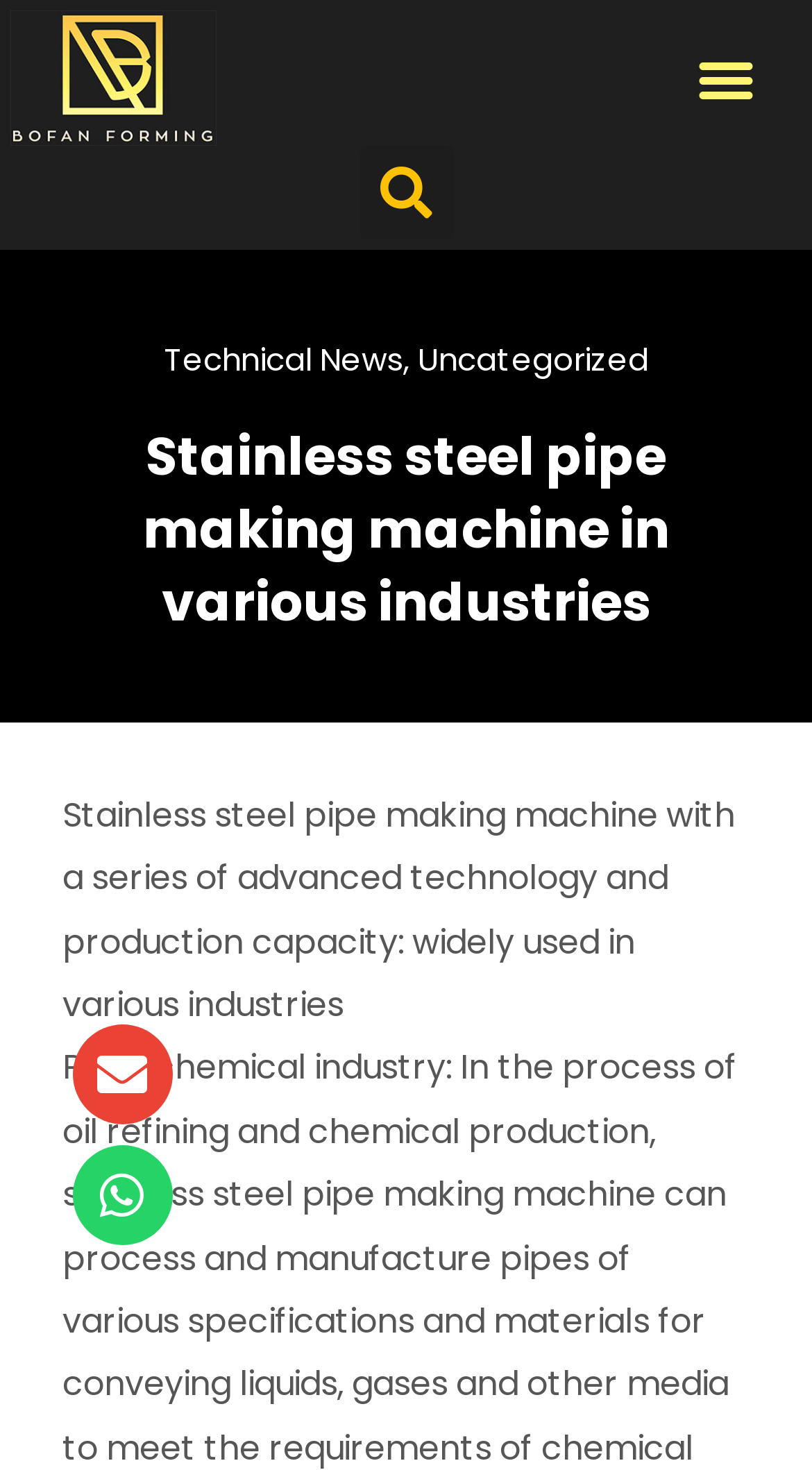Can you find the bounding box coordinates for the UI element given this description: "Menu"? Provide the coordinates as four float numbers between 0 and 1: [left, top, right, bottom].

[0.841, 0.024, 0.948, 0.083]